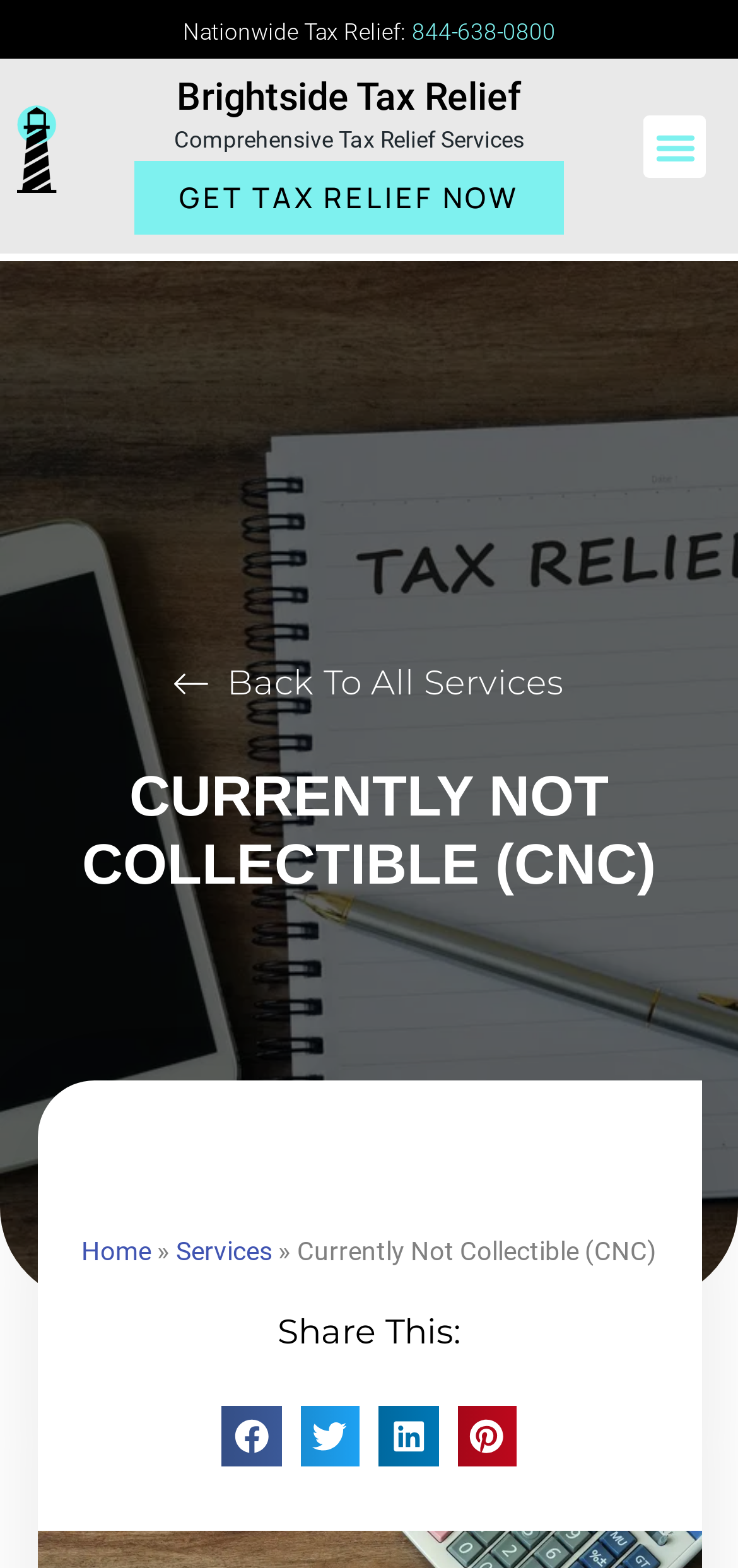Please determine the bounding box coordinates of the element's region to click for the following instruction: "Contact Us".

None